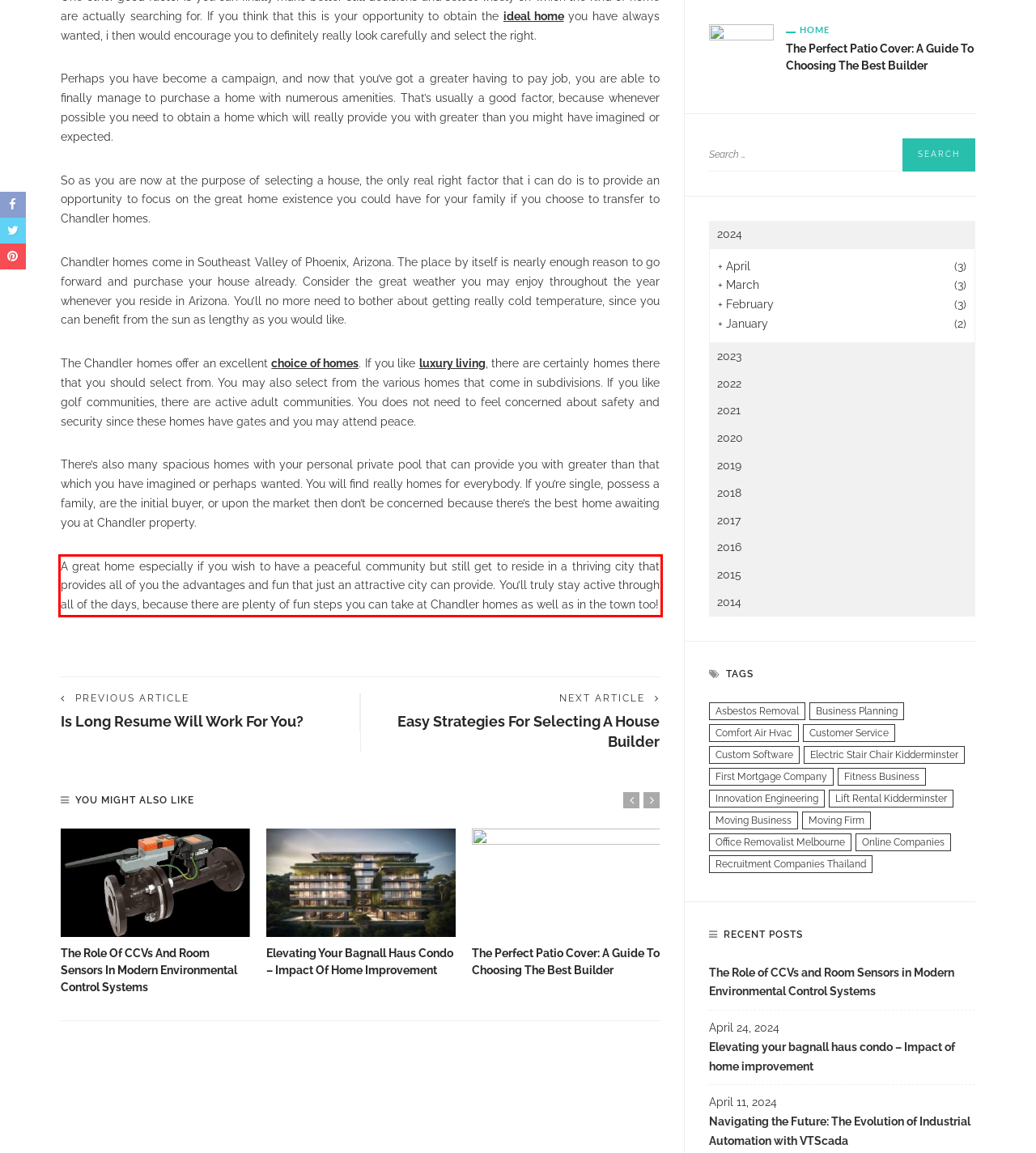Examine the screenshot of the webpage, locate the red bounding box, and generate the text contained within it.

A great home especially if you wish to have a peaceful community but still get to reside in a thriving city that provides all of you the advantages and fun that just an attractive city can provide. You’ll truly stay active through all of the days, because there are plenty of fun steps you can take at Chandler homes as well as in the town too!